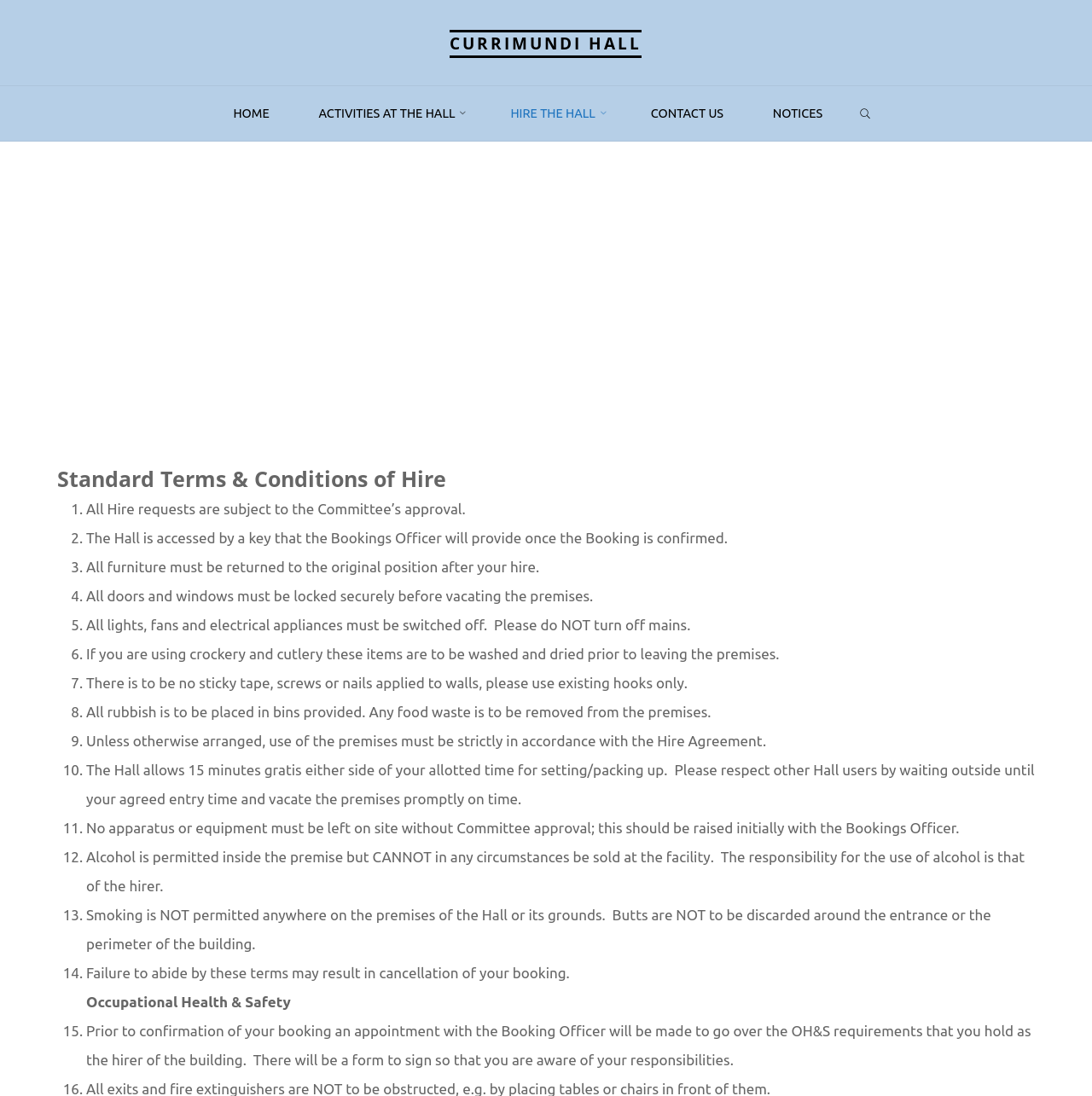Based on the image, give a detailed response to the question: What is the responsibility of the hirer regarding alcohol?

According to term 12, 'Alcohol is permitted inside the premise but CANNOT in any circumstances be sold at the facility. The responsibility for the use of alcohol is that of the hirer.' This implies that the hirer is responsible for using alcohol responsibly and not selling it at the facility.